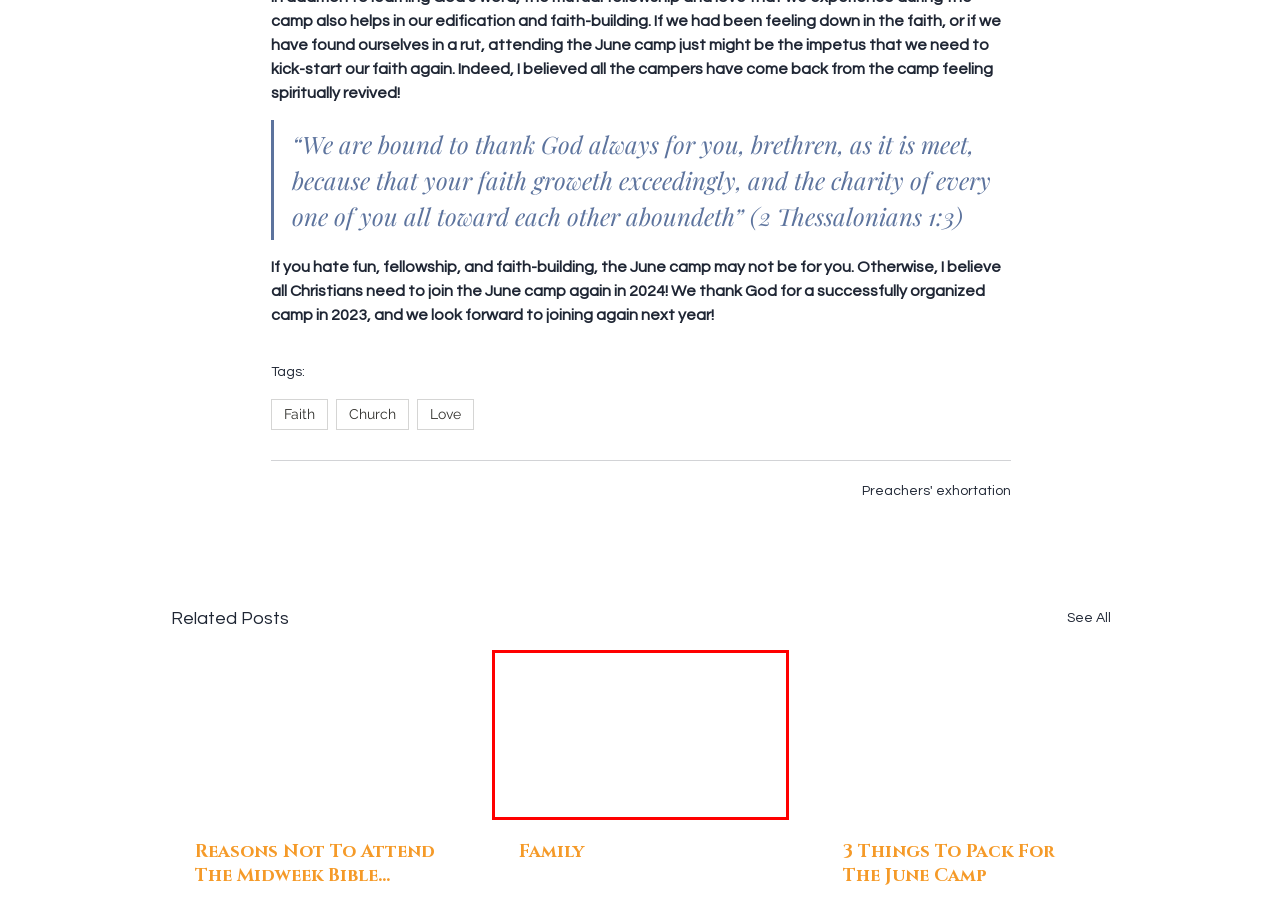You’re provided with a screenshot of a webpage that has a red bounding box around an element. Choose the best matching webpage description for the new page after clicking the element in the red box. The options are:
A. Elder's exhortation
B. Church | lapcoc
C. ARTICLES | lapcoc
D. Family
E. Love | lapcoc
F. Reasons Not To Attend The Midweek Bible Class
G. 3 Things To Pack For The June Camp
H. Faith | lapcoc

D